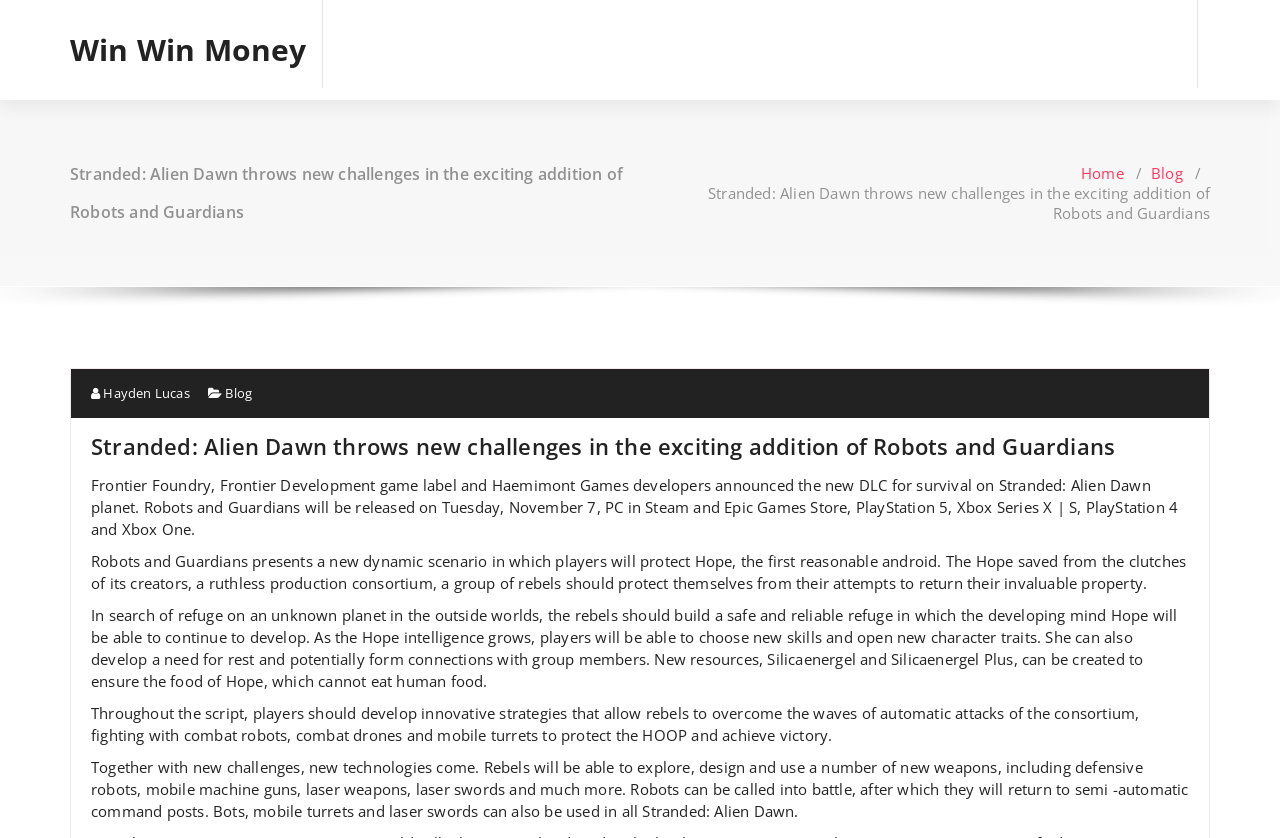Answer the question using only one word or a concise phrase: What is the release date of the new DLC?

Tuesday, November 7